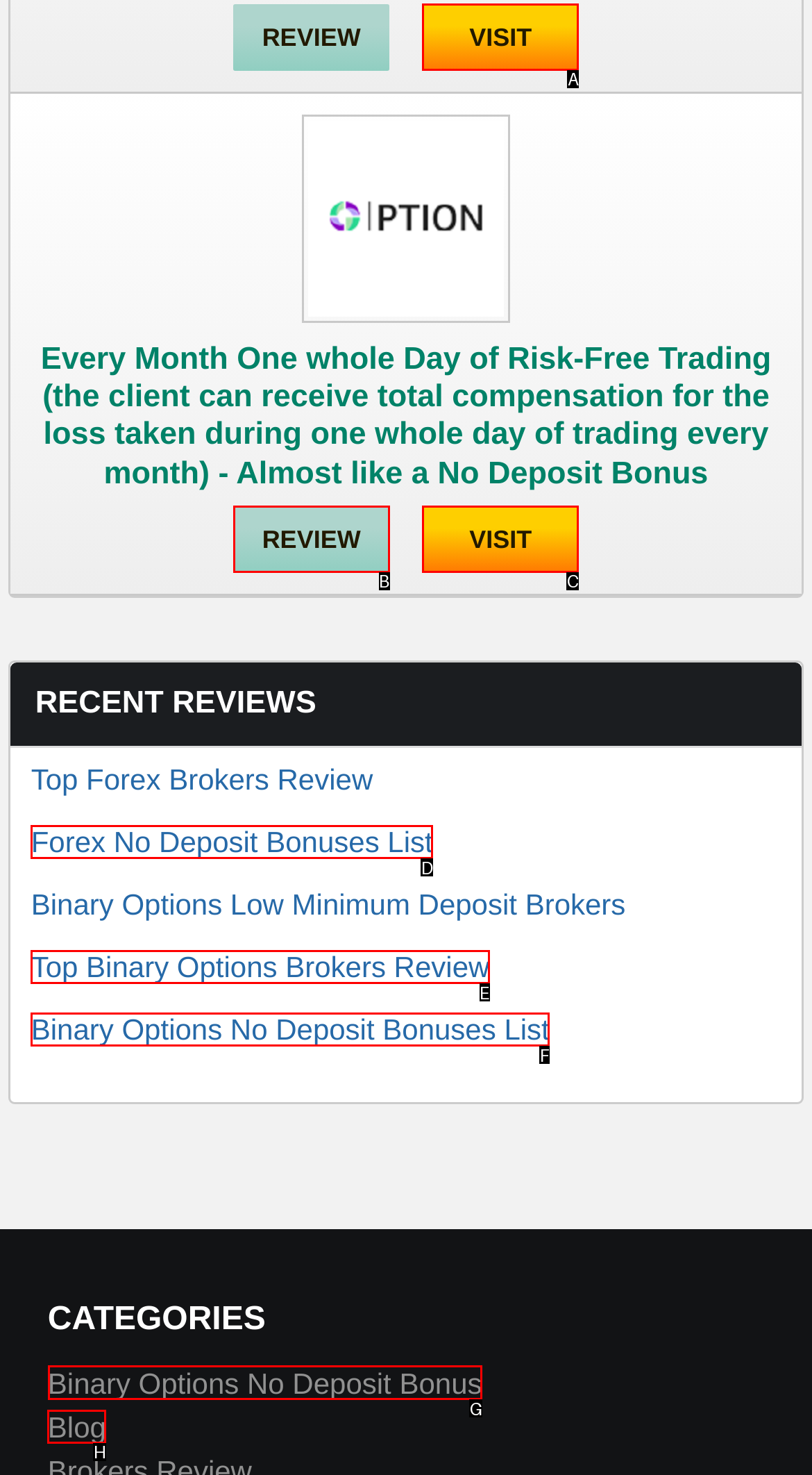Point out the UI element to be clicked for this instruction: Explore Binary Options No Deposit Bonus. Provide the answer as the letter of the chosen element.

G